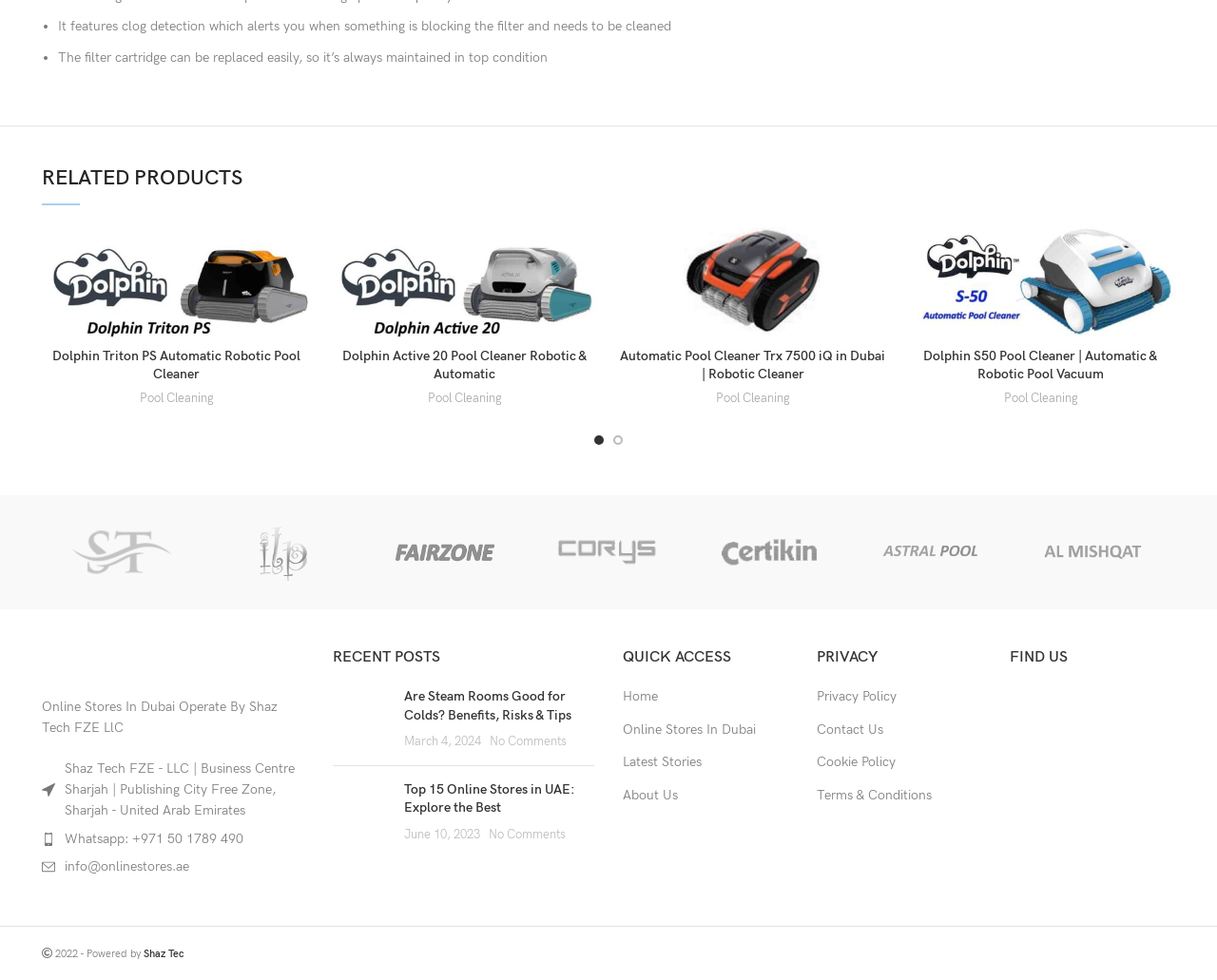Please look at the image and answer the question with a detailed explanation: What is the location of the business centre of Shaz Tech FZE - LLC?

The location of the business centre of Shaz Tech FZE - LLC is Sharjah, United Arab Emirates, as mentioned in the contact information section at the bottom of the webpage.